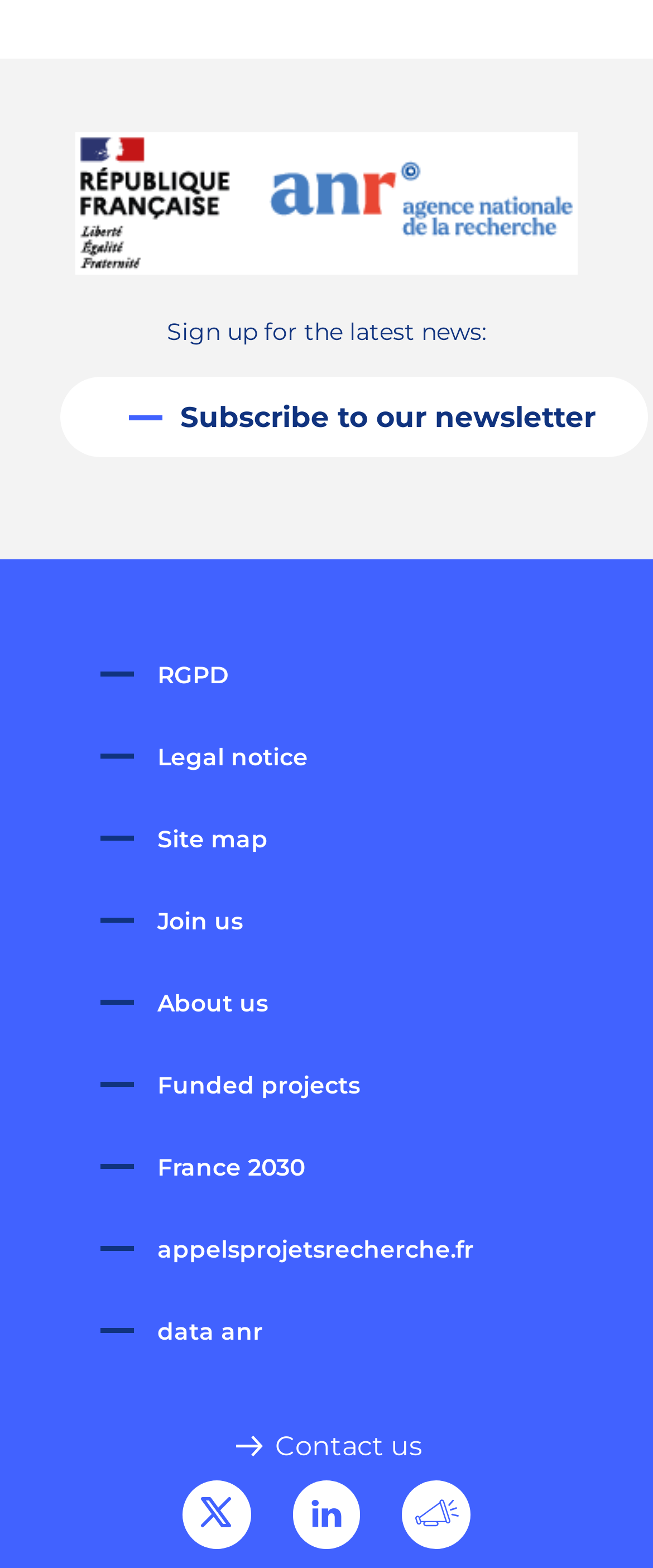Find the bounding box coordinates for the area that must be clicked to perform this action: "Contact us".

[0.353, 0.912, 0.647, 0.932]